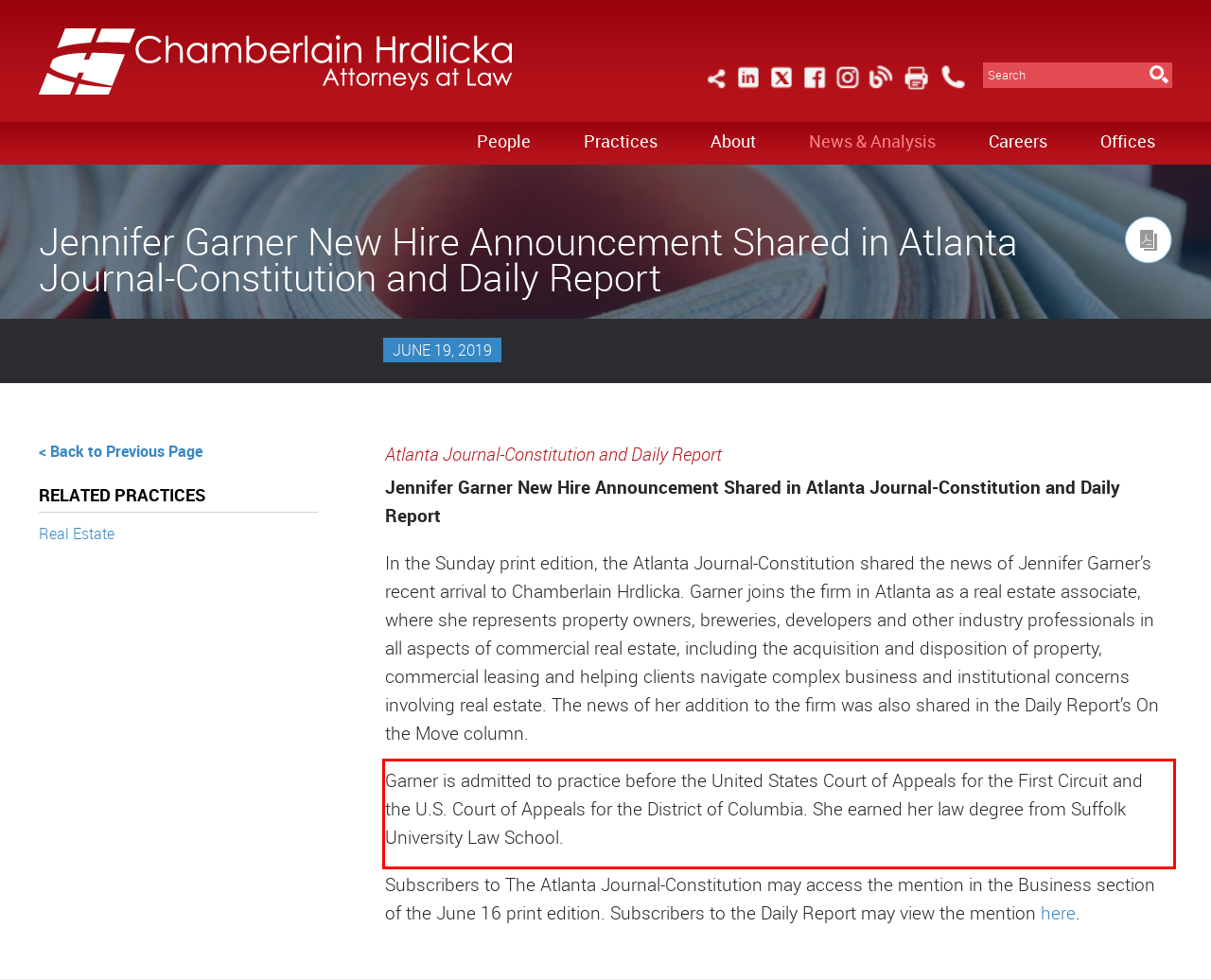You have a screenshot with a red rectangle around a UI element. Recognize and extract the text within this red bounding box using OCR.

Garner is admitted to practice before the United States Court of Appeals for the First Circuit and the U.S. Court of Appeals for the District of Columbia. She earned her law degree from Suffolk University Law School.